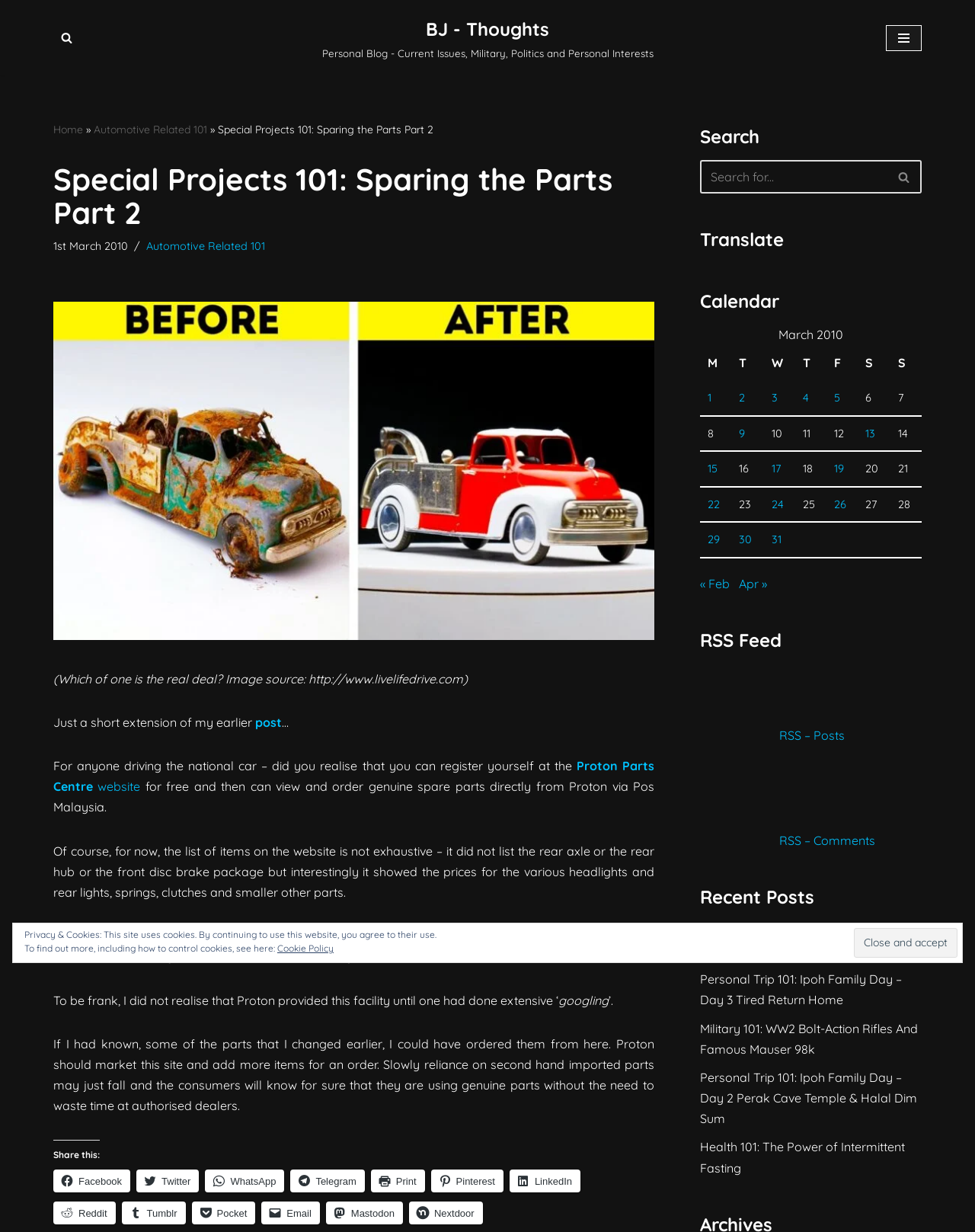Find and specify the bounding box coordinates that correspond to the clickable region for the instruction: "View posts published on 1 March 2010".

[0.718, 0.309, 0.75, 0.338]